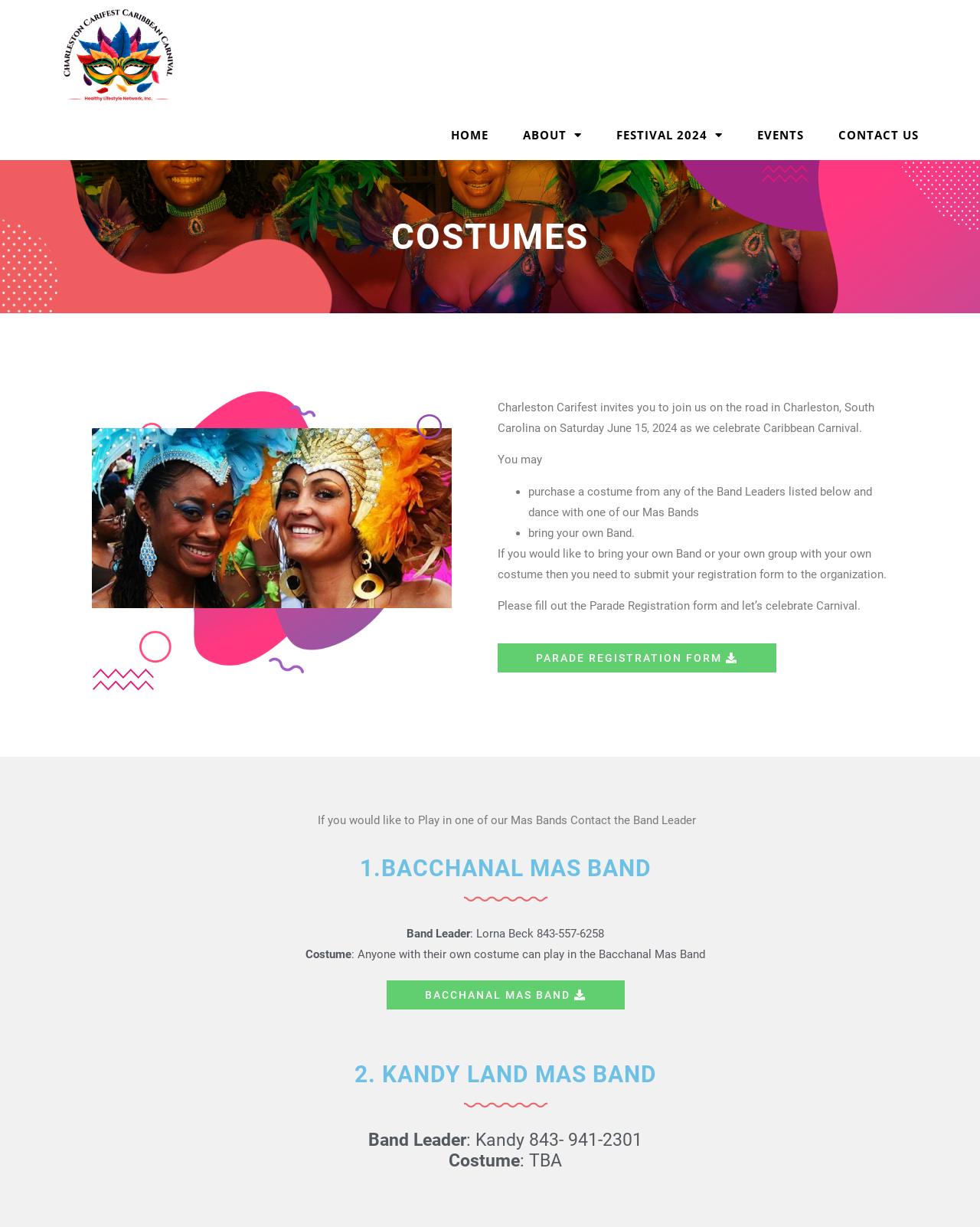Create a detailed narrative describing the layout and content of the webpage.

The webpage is about Charleston Carifest, a Caribbean Carnival celebration in Charleston, South Carolina. At the top, there are six links: an empty link, "HOME", "ABOUT", "FESTIVAL 2024", "EVENTS", and "CONTACT US". Below these links, there is a heading "COSTUMES" and a paragraph of text that invites users to join the celebration and explains that they can purchase a costume from any of the Band Leaders listed below.

Below this paragraph, there is a list with two items: "purchase a costume from any of the Band Leaders listed below and dance with one of our Mas Bands" and "bring your own Band." Each item is preceded by a bullet point. 

Following this list, there is a paragraph of text that explains the registration process for those who want to bring their own Band or group with their own costume. Below this paragraph, there is a link to the "PARADE REGISTRATION FORM".

The webpage then lists two Mas Bands: "BACCHANAL MAS BAND" and "KANDY LAND MAS BAND". Each band has a heading, followed by the contact information of the Band Leader and details about the costume. There is also a link to each band's page.